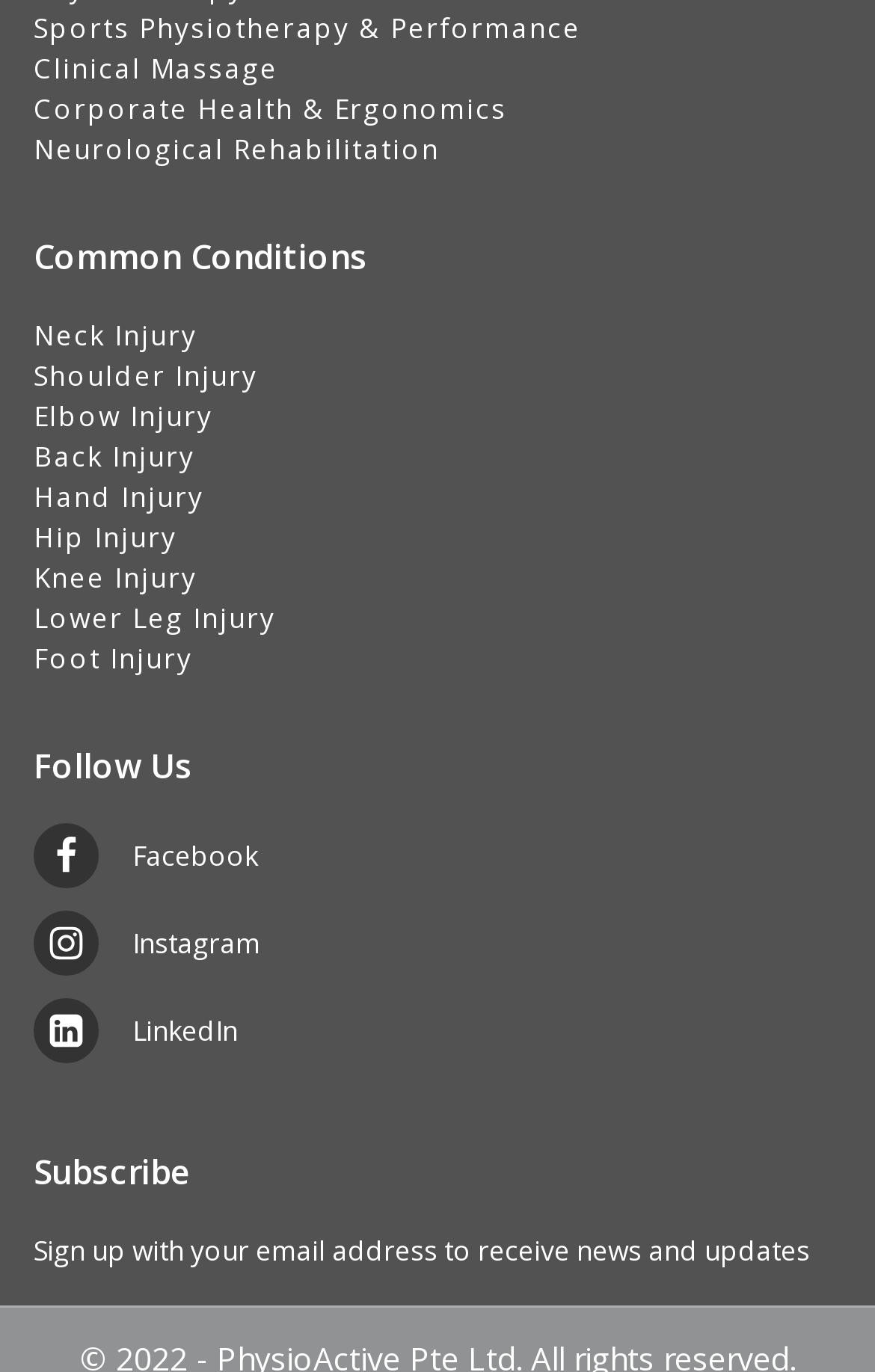How many types of injuries are listed?
Use the information from the screenshot to give a comprehensive response to the question.

I counted the number of links under the 'Common Conditions' heading, which are 'Neck Injury', 'Shoulder Injury', 'Elbow Injury', 'Back Injury', 'Hand Injury', 'Hip Injury', 'Knee Injury', 'Lower Leg Injury', and 'Foot Injury', totaling 9 types of injuries.